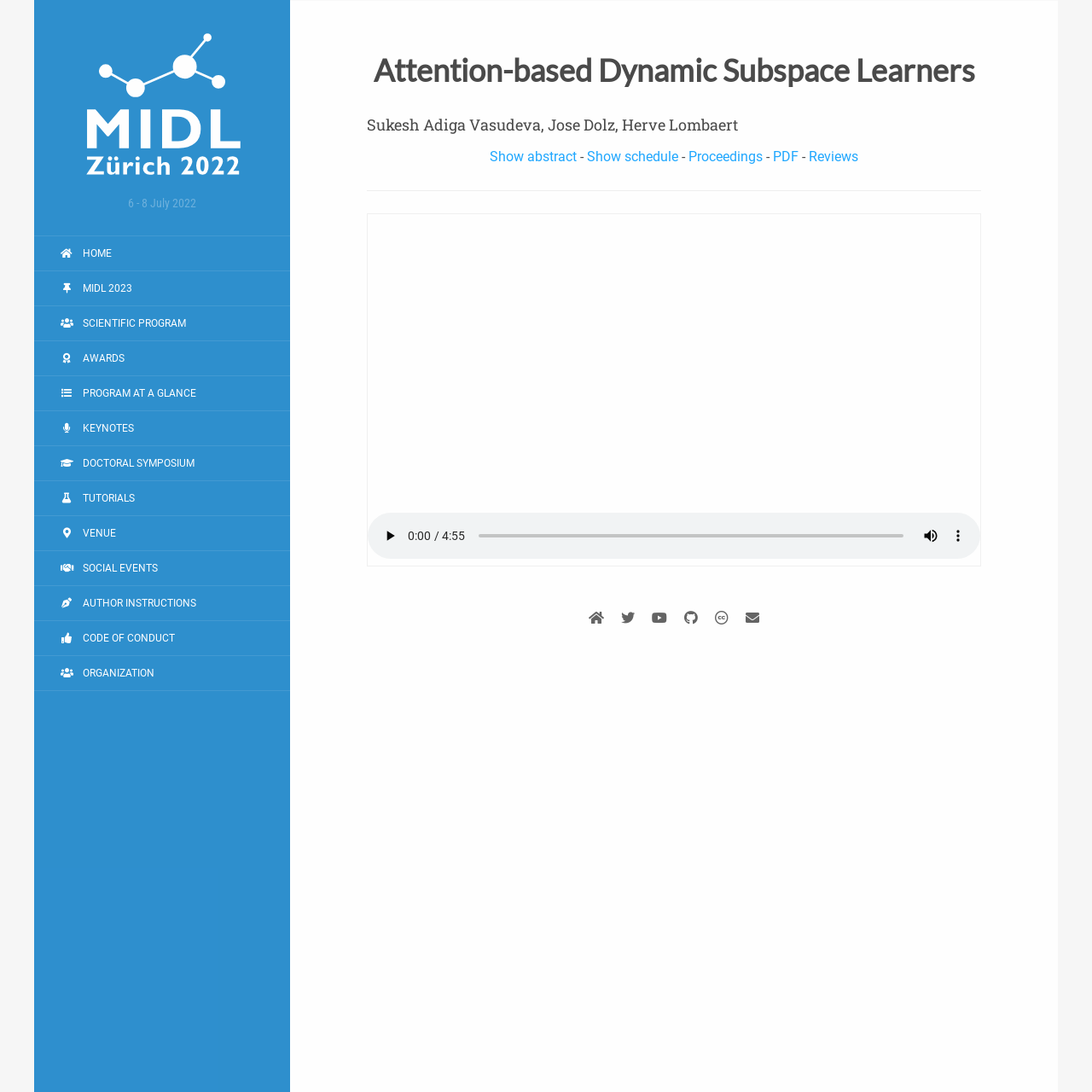Locate the bounding box coordinates of the clickable part needed for the task: "View the proceedings".

[0.63, 0.136, 0.698, 0.151]